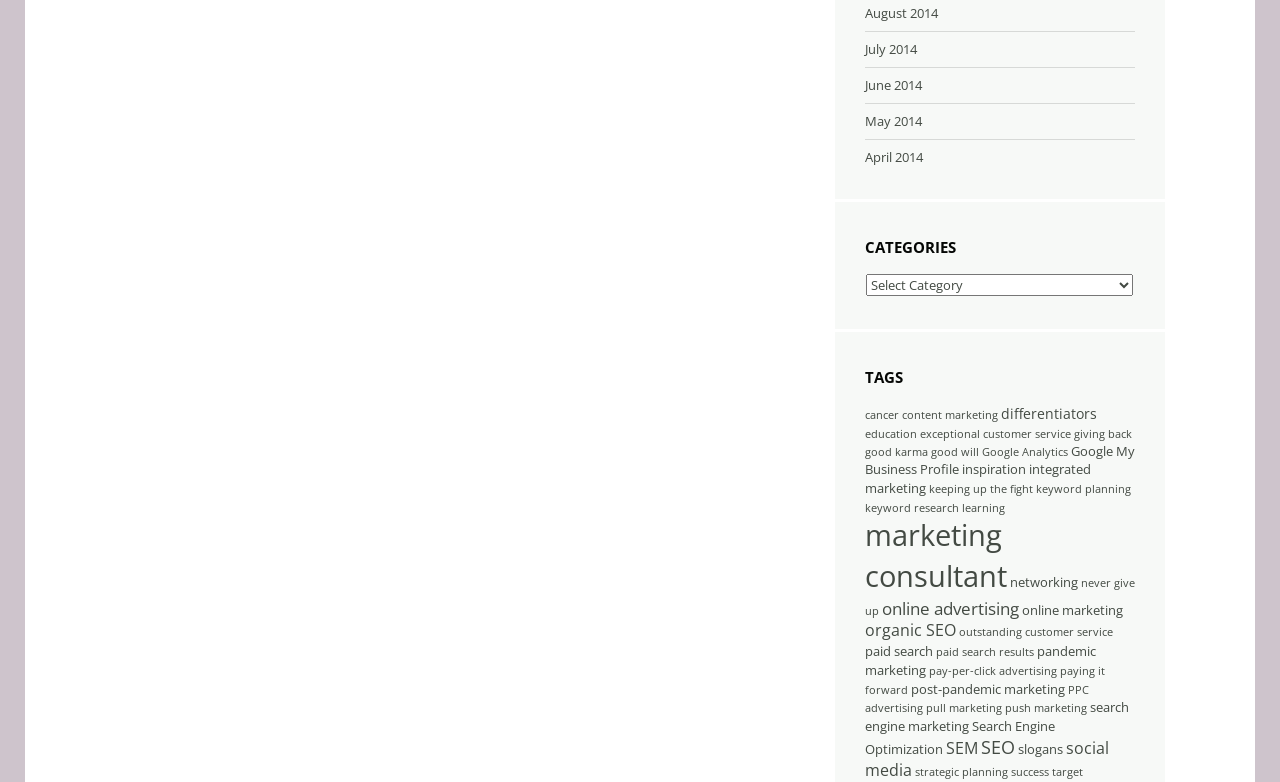Please identify the bounding box coordinates of the clickable region that I should interact with to perform the following instruction: "Select a category". The coordinates should be expressed as four float numbers between 0 and 1, i.e., [left, top, right, bottom].

[0.677, 0.35, 0.885, 0.378]